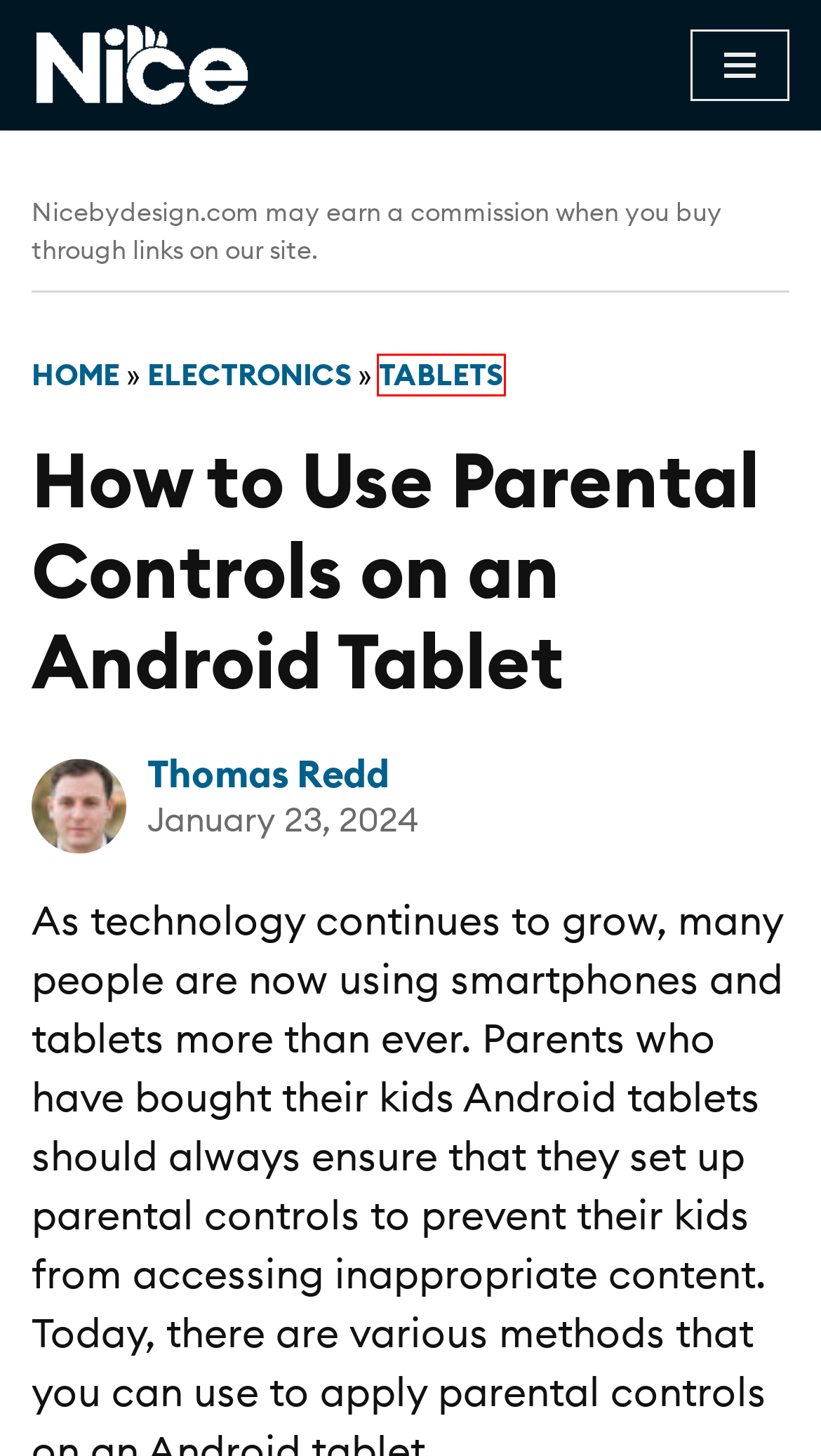Observe the webpage screenshot and focus on the red bounding box surrounding a UI element. Choose the most appropriate webpage description that corresponds to the new webpage after clicking the element in the bounding box. Here are the candidates:
A. Thomas Redd: Contributing Editor, Software, Nice, Inc.
B. Balanced Lifestyle for Your Kids: Limit Time Spent on Gadgets in 2024?
C. Best Parental Control App for iPhone and iPad in 2024
D. Electronics Archives | Nice, Inc.
E. How Long Do Children Spend on Screens? Average Time Per Age in 2024?
F. Camera, Lens & Gear Reviews with Real Testing
G. Best Kids Tablet Case for Different Sizes from iPad to Android in 2024?
H. Tablets Archives | Nice, Inc.

H